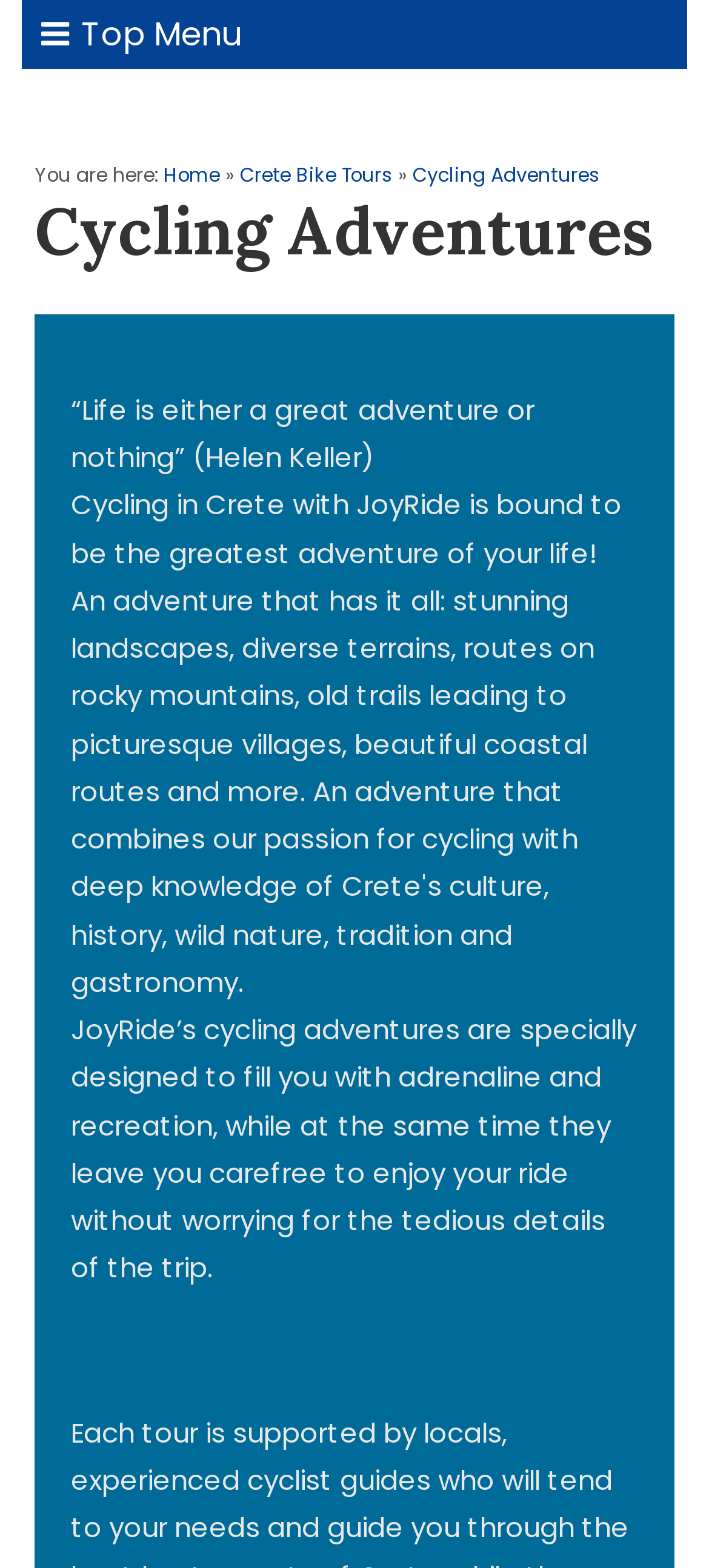Provide an in-depth caption for the elements present on the webpage.

The webpage is about Cycling Adventures in Crete with JoyRide. At the top, there is a top menu icon on the right side, represented by a symbol '\uf0c9'. Below it, there is a breadcrumb navigation section that indicates the current page location, with links to 'Home' and 'Crete Bike Tours' on the left, and 'Cycling Adventures' on the right.

The main content area is headed by a large title 'Cycling Adventures' at the top. Below the title, there is a quote from Helen Keller, "“Life is either a great adventure or nothing”", followed by a promotional text, "Cycling in Crete with JoyRide is bound to be the greatest adventure of your life!". 

Further down, there is a descriptive paragraph that explains the benefits of JoyRide's cycling adventures, highlighting the adrenaline-packed experience and carefree ride without worrying about trip details.